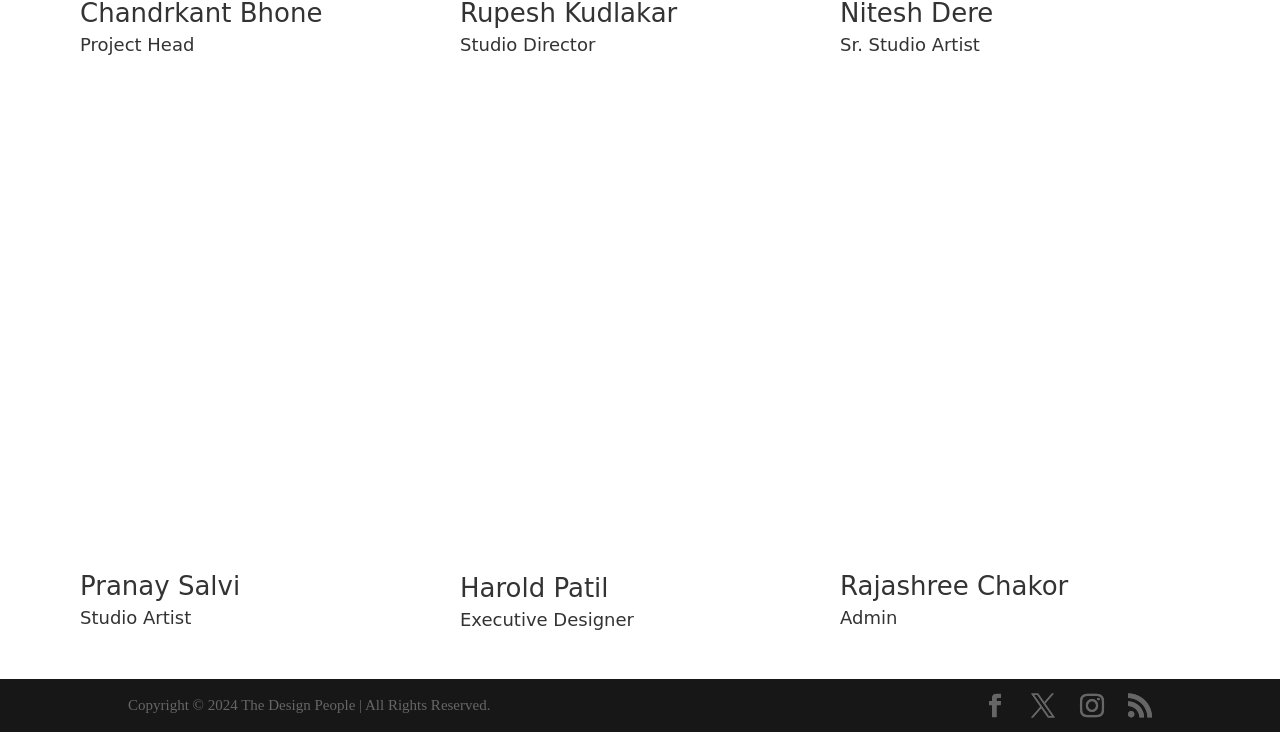Using the details in the image, give a detailed response to the question below:
How many social media links are there?

At the bottom of the webpage, I can see four social media links represented by icons, which are , , , and .